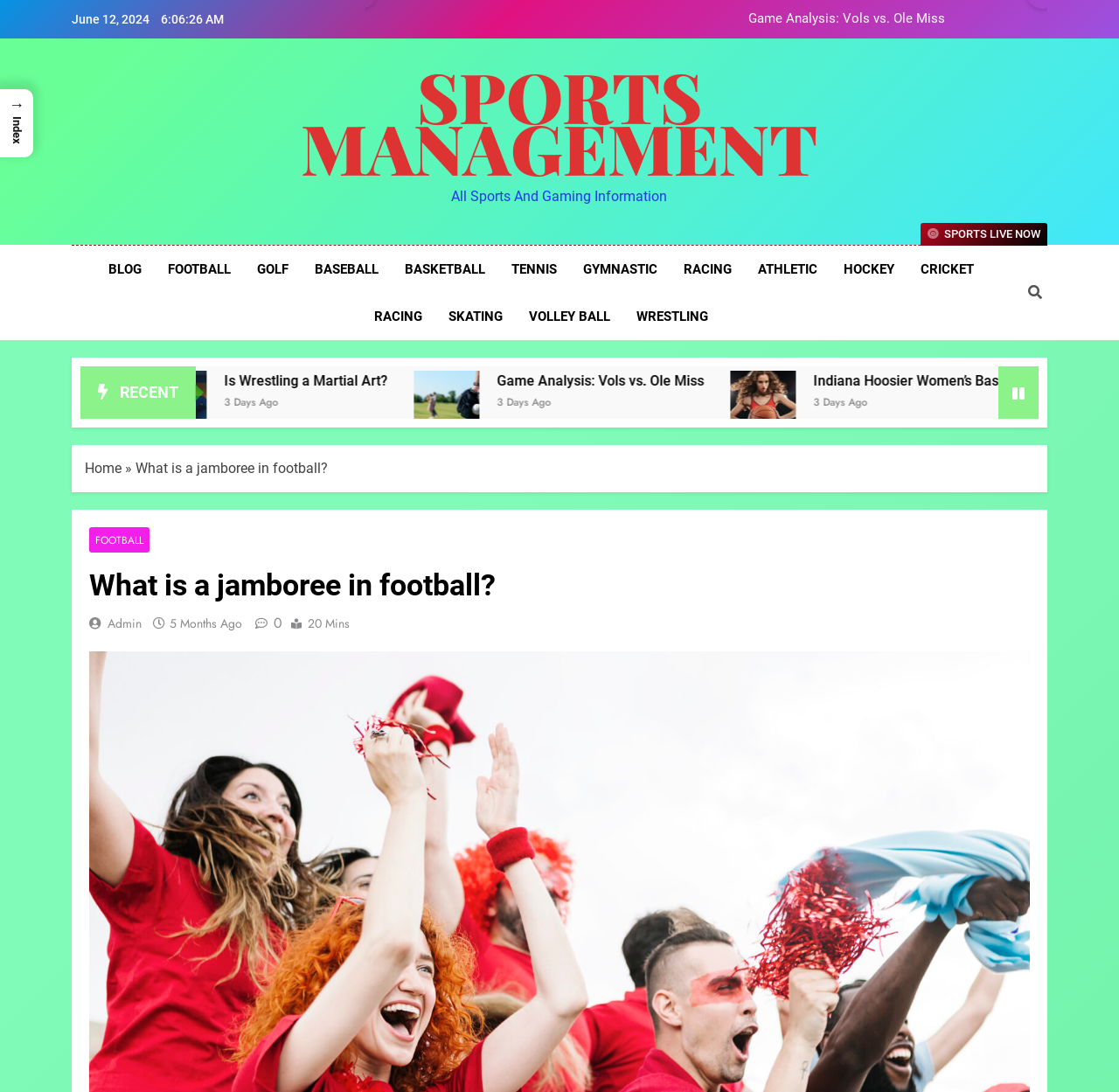Locate the bounding box coordinates of the area you need to click to fulfill this instruction: 'Click on the '→ Index' link'. The coordinates must be in the form of four float numbers ranging from 0 to 1: [left, top, right, bottom].

[0.0, 0.082, 0.03, 0.144]